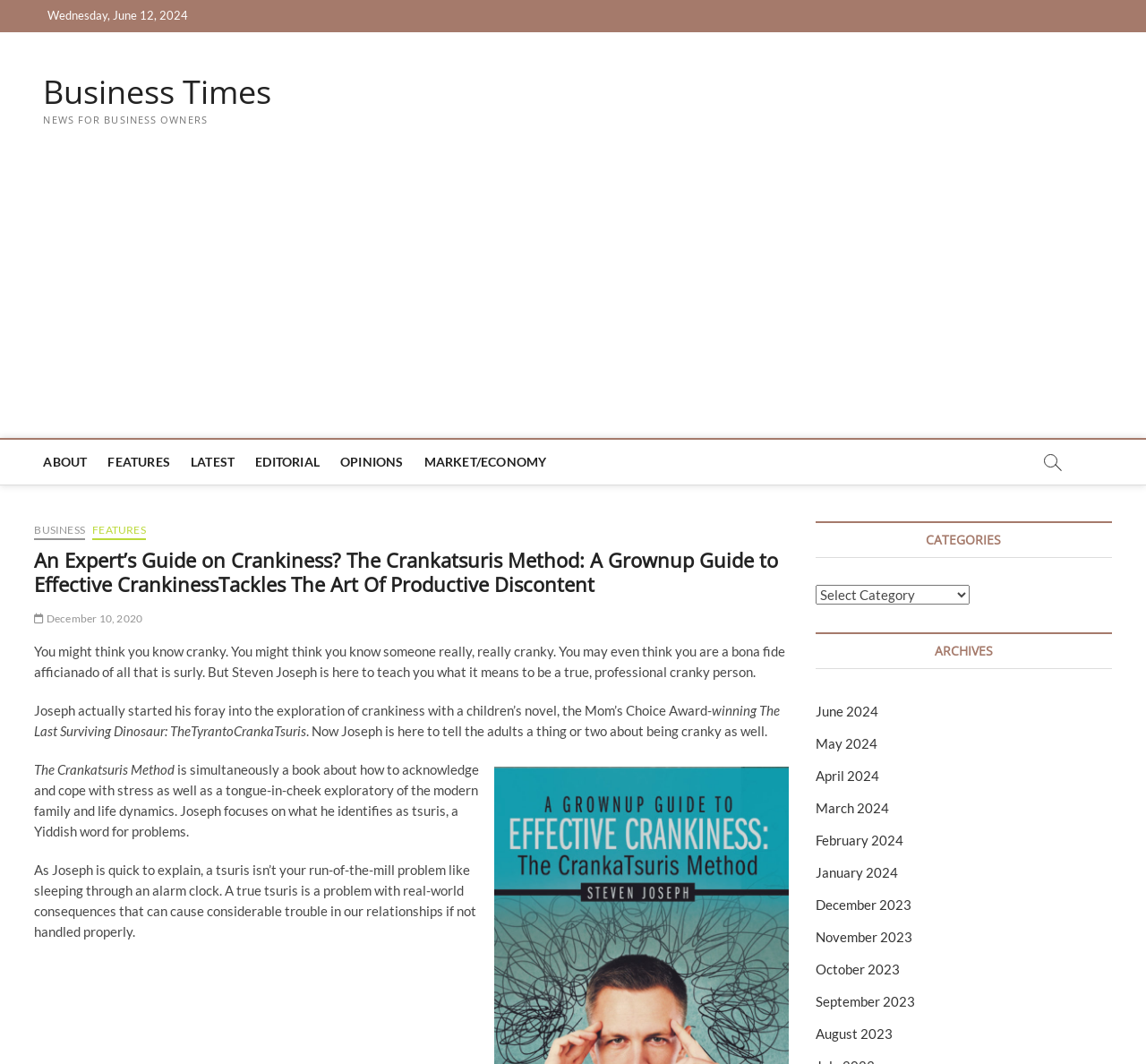Extract the bounding box coordinates for the described element: "Features". The coordinates should be represented as four float numbers between 0 and 1: [left, top, right, bottom].

[0.081, 0.491, 0.127, 0.507]